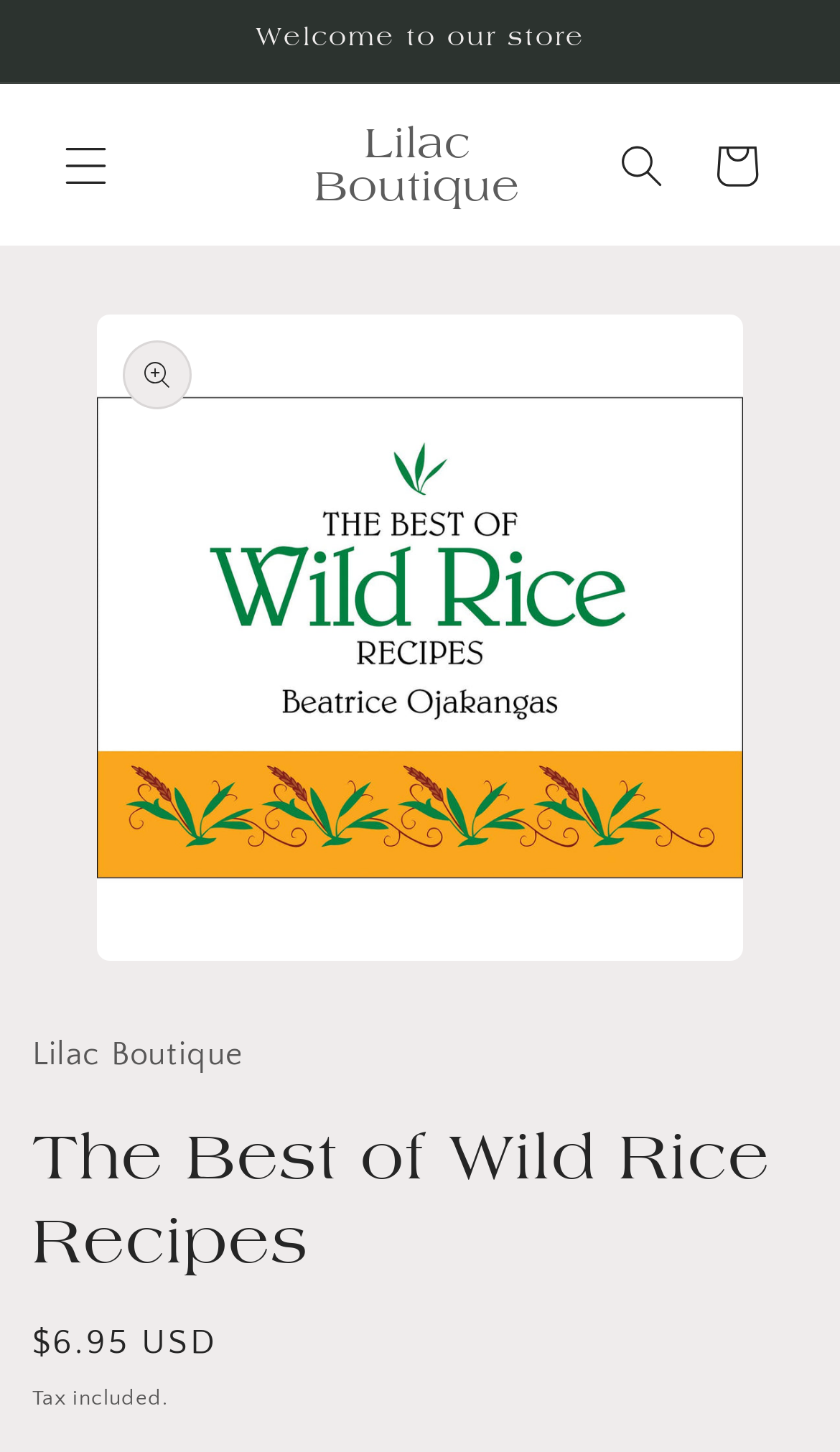Determine the main headline of the webpage and provide its text.

The Best of Wild Rice Recipes